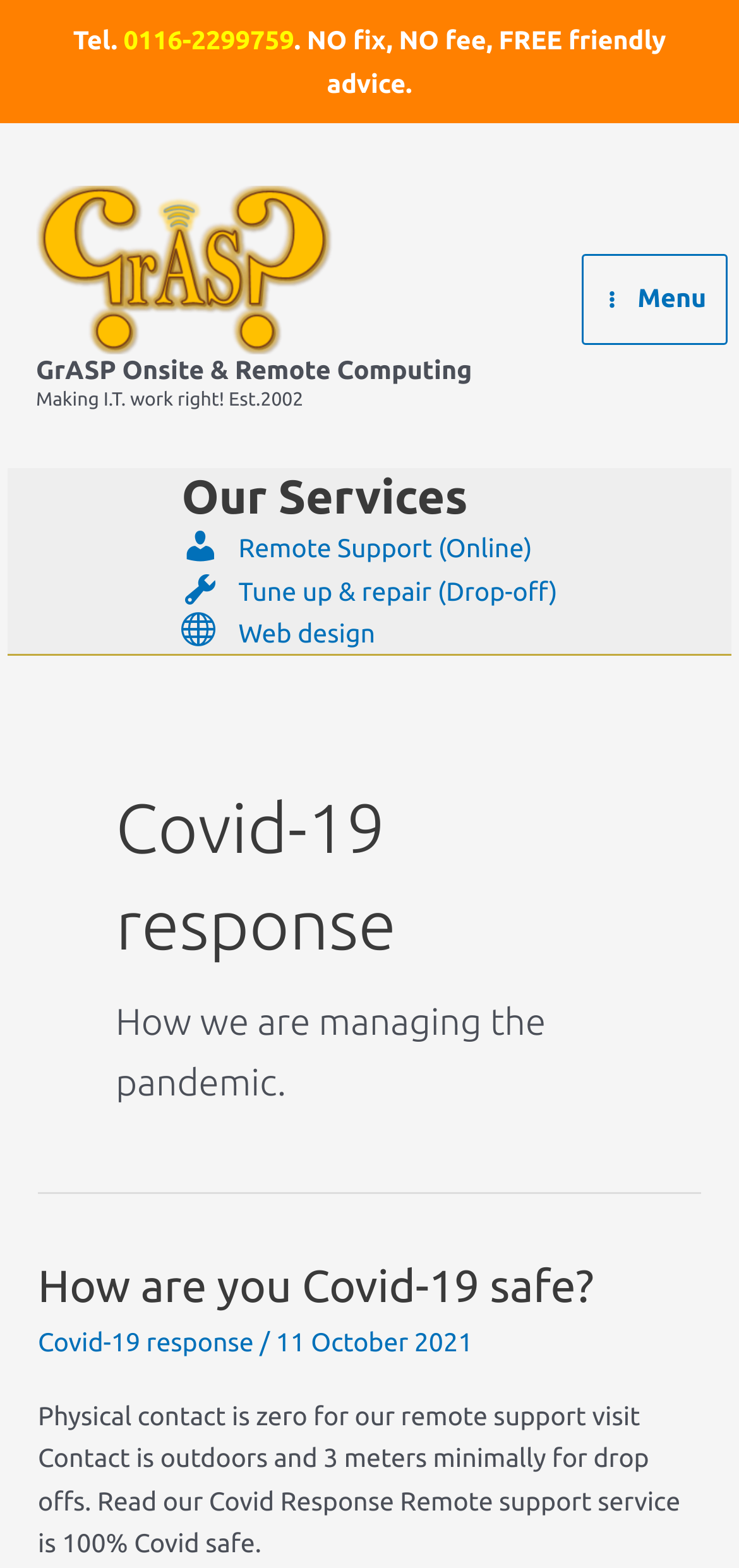What is the phone number for GrASP Onsite & Remote Computing?
Look at the image and answer the question using a single word or phrase.

0116-2299759